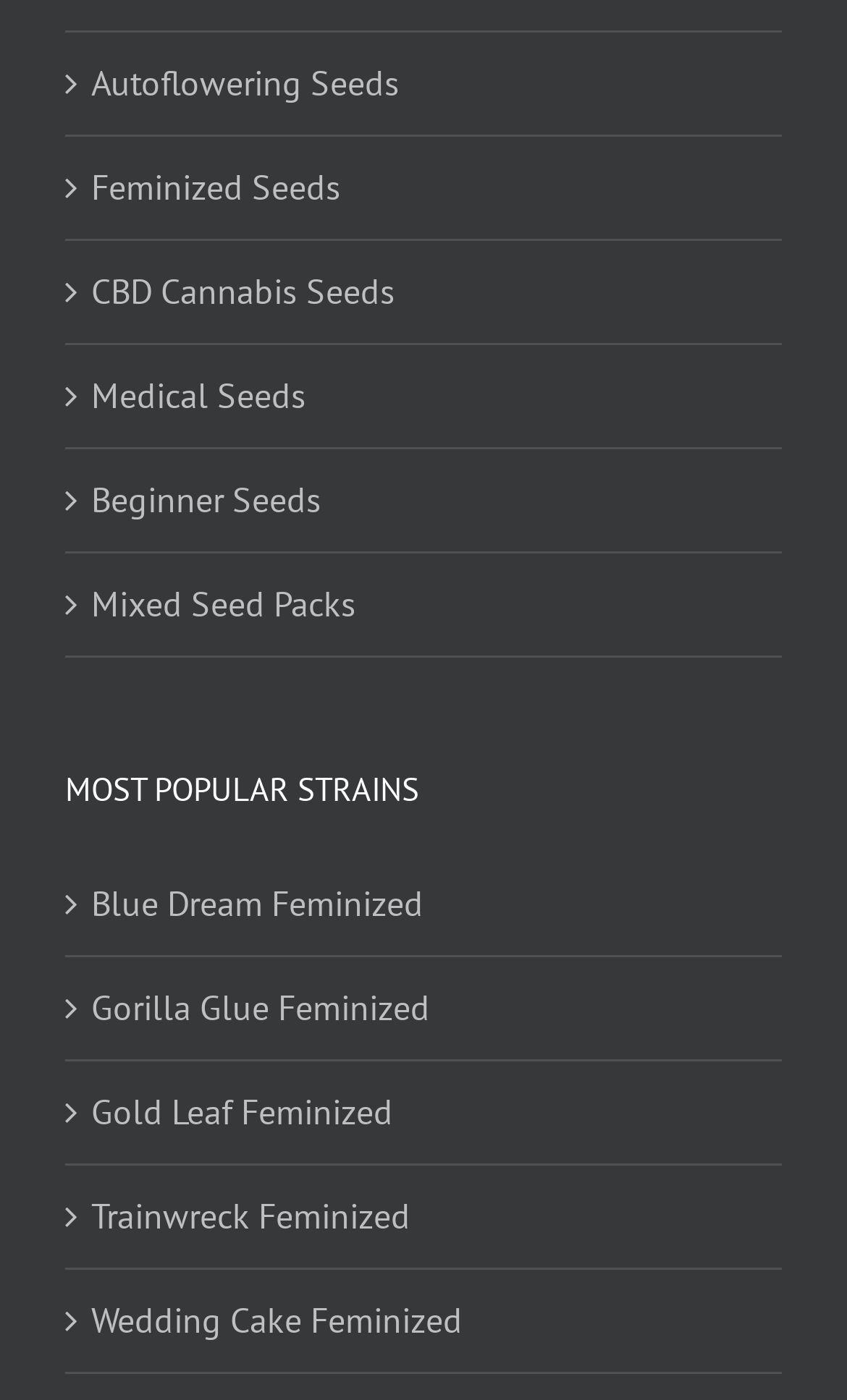Kindly determine the bounding box coordinates for the area that needs to be clicked to execute this instruction: "Explore Blue Dream Feminized".

[0.108, 0.625, 0.897, 0.667]